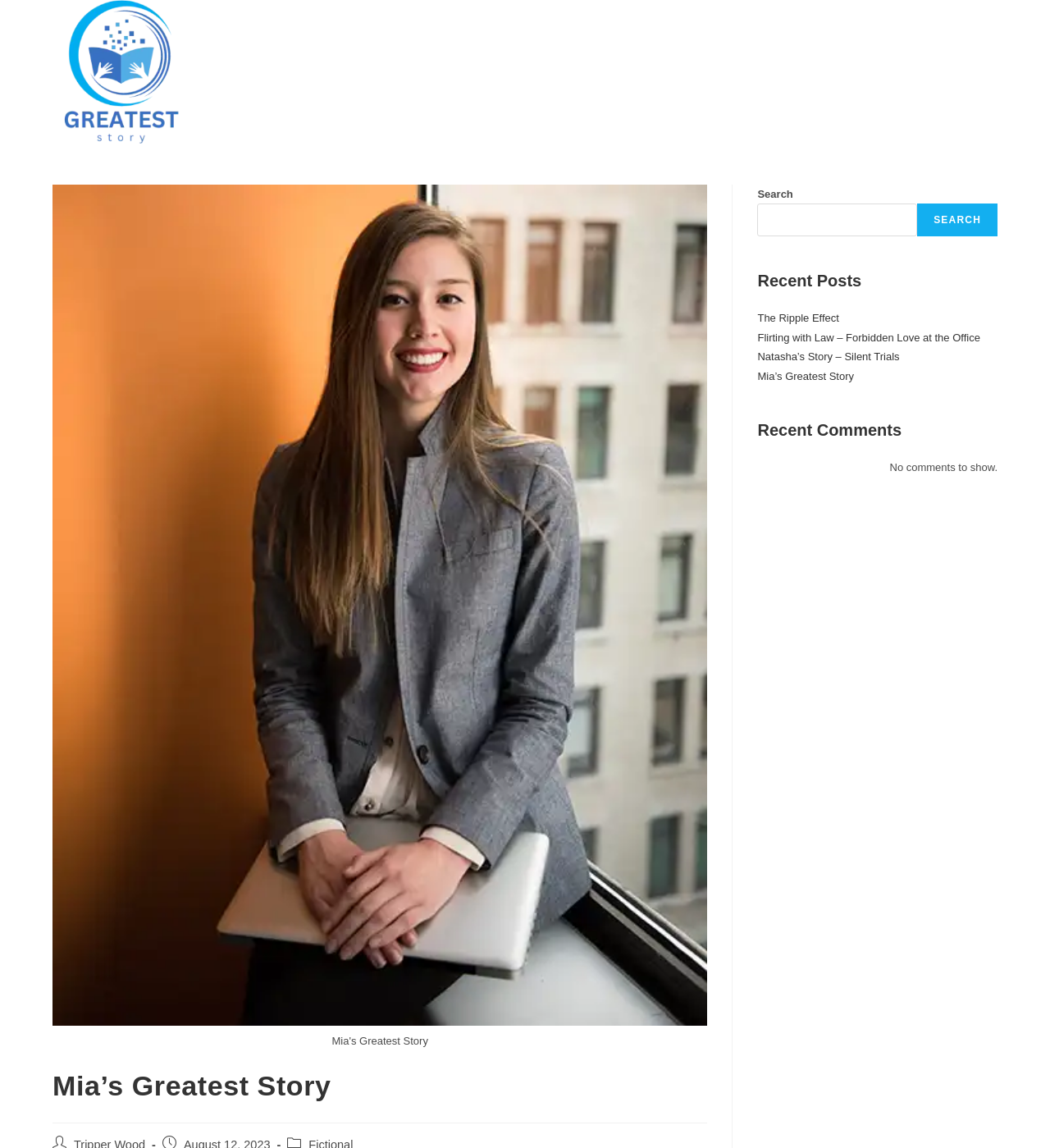Identify the bounding box coordinates of the HTML element based on this description: "Natasha’s Story – Silent Trials".

[0.721, 0.305, 0.857, 0.316]